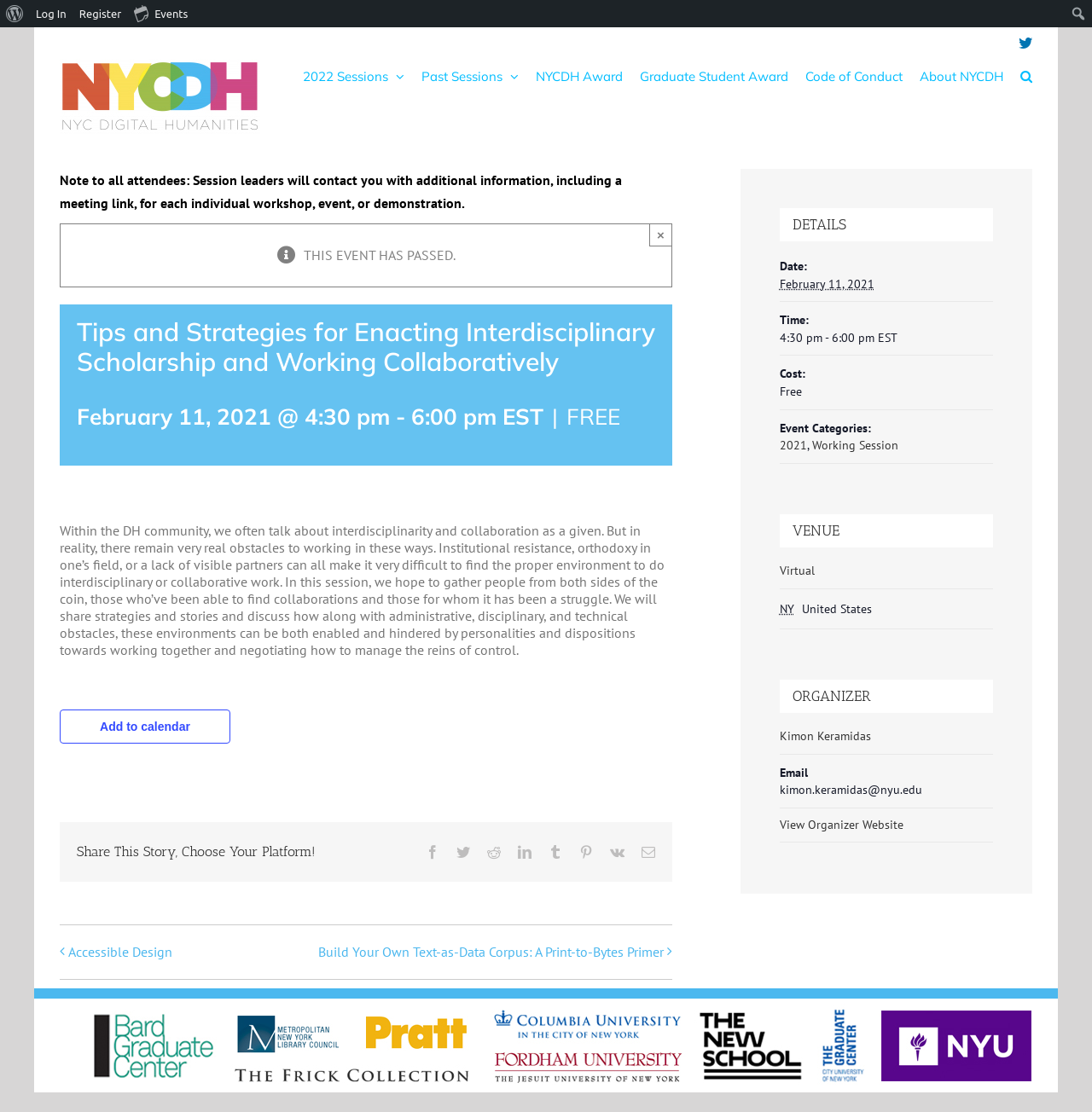Please specify the bounding box coordinates in the format (top-left x, top-left y, bottom-right x, bottom-right y), with values ranging from 0 to 1. Identify the bounding box for the UI component described as follows: View Organizer Website

[0.714, 0.735, 0.827, 0.748]